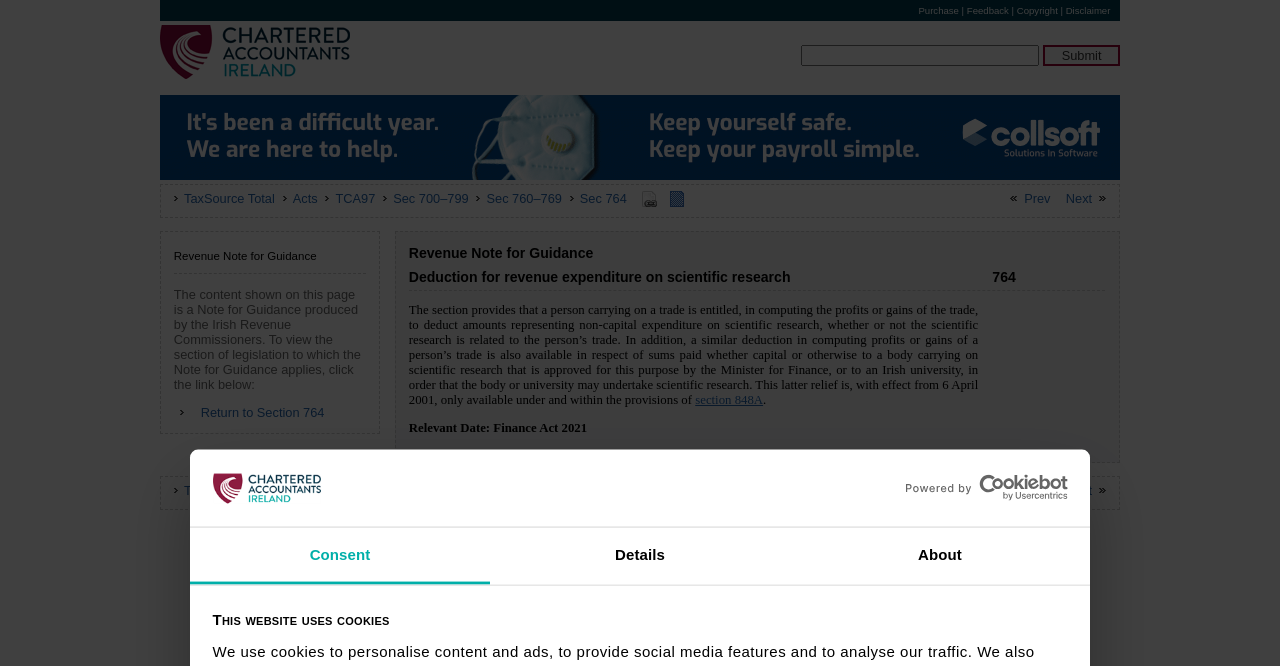Construct a thorough caption encompassing all aspects of the webpage.

This webpage appears to be a guidance note for Section 764 of the Revenue Act 1997. At the top left corner, there is a logo image, and next to it, a link to open the logo in a new window. Below the logo, there is a horizontal tab list with three tabs: "Consent", "Details", and "About". The "Consent" tab is currently selected.

On the top right corner, there are several links, including "Purchase", "Feedback", "Copyright", and "Disclaimer". Below these links, there is a search box with a "Submit" button.

On the left side of the page, there is a list of links, including "TaxSource Total", "Acts", "TCA97", "Sec 700–799", "Sec 760–769", and "Sec 764". These links are repeated at the bottom of the page.

The main content of the page is divided into two sections. The first section has a heading "Revenue Note for Guidance" and provides information about the content shown on the page. The second section has a heading "764 Deduction for revenue expenditure on scientific research" and explains the section of legislation to which the Note for Guidance applies. This section also includes a link to "Return to Section 764" and provides detailed information about the deduction for revenue expenditure on scientific research.

There are also several images on the page, including a "Powered by Cookiebot" image, an "icai" image, and an image indicating that "Revenue Note for Guidance is selected". Additionally, there are "Prev" and "Next" links at the bottom of the page, which likely allow users to navigate to previous or next pages.